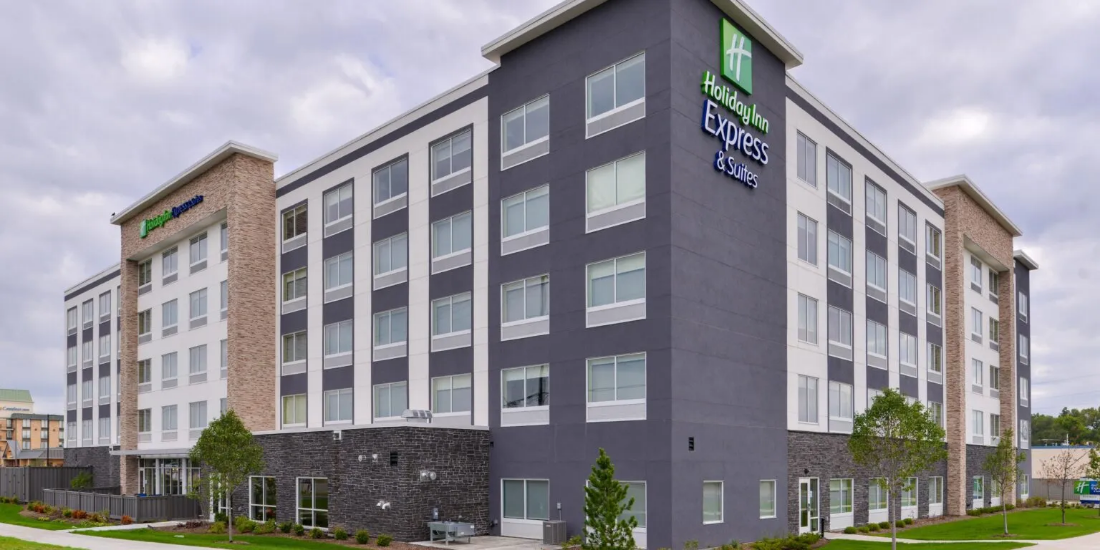Generate a descriptive account of all visible items and actions in the image.

The image showcases the exterior of a Holiday Inn Express & Suites, highlighting its modern architectural design. The building features a two-tone color scheme with prominent dark and light gray panels, accompanied by stone accenting at the base. Large windows contribute to a bright and open atmosphere, allowing natural light to illuminate the interior spaces. The hotel signage is prominently displayed at the top, with the iconic green logo of Holiday Inn. Surrounding the building, neatly manicured landscaping with small trees and shrubs enhances the inviting ambience, creating an ideal environment for travelers seeking comfort and convenience during their stay.